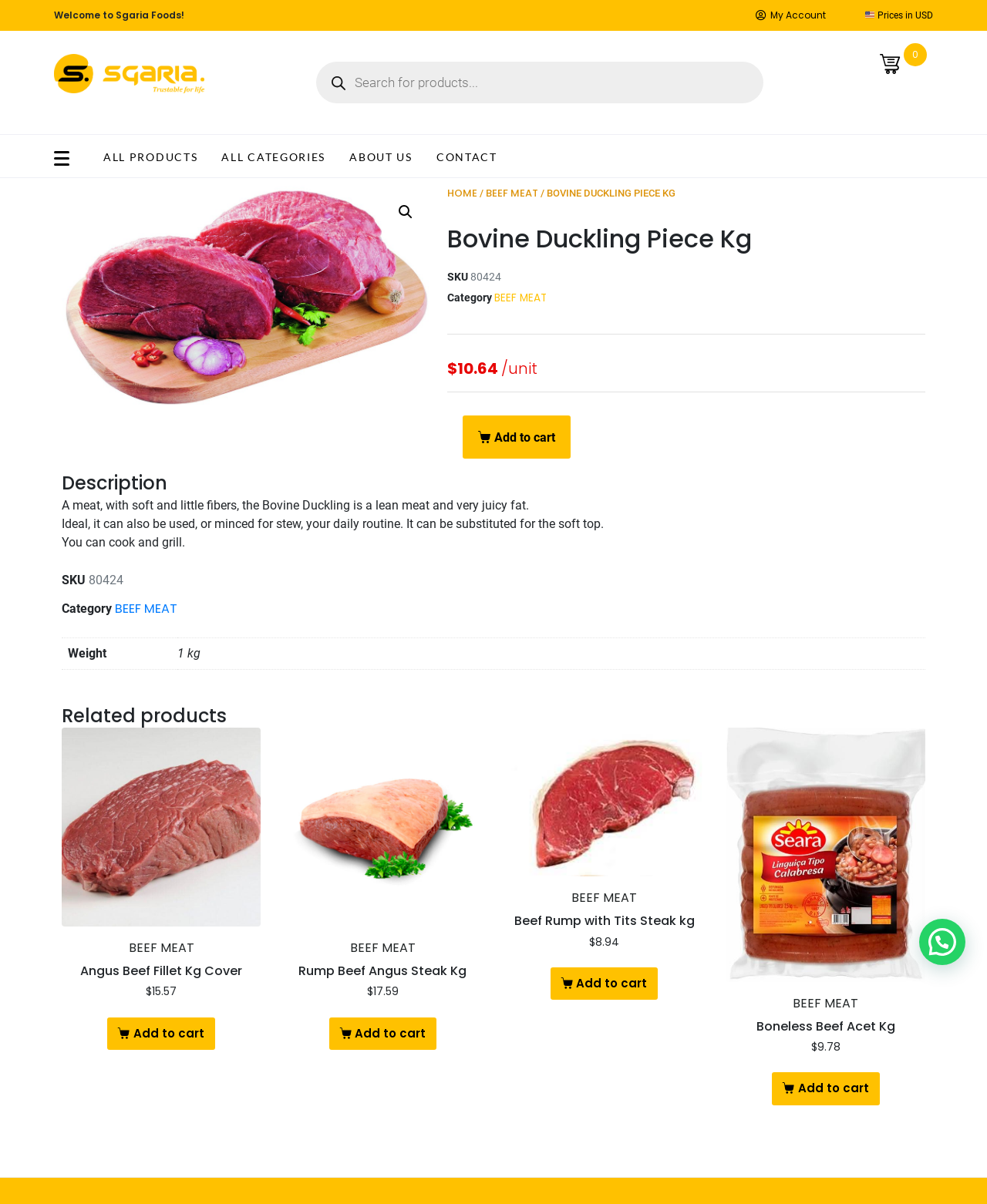Extract the bounding box coordinates of the UI element described: "parent_node: Products search aria-label="Search"". Provide the coordinates in the format [left, top, right, bottom] with values ranging from 0 to 1.

[0.33, 0.058, 0.356, 0.079]